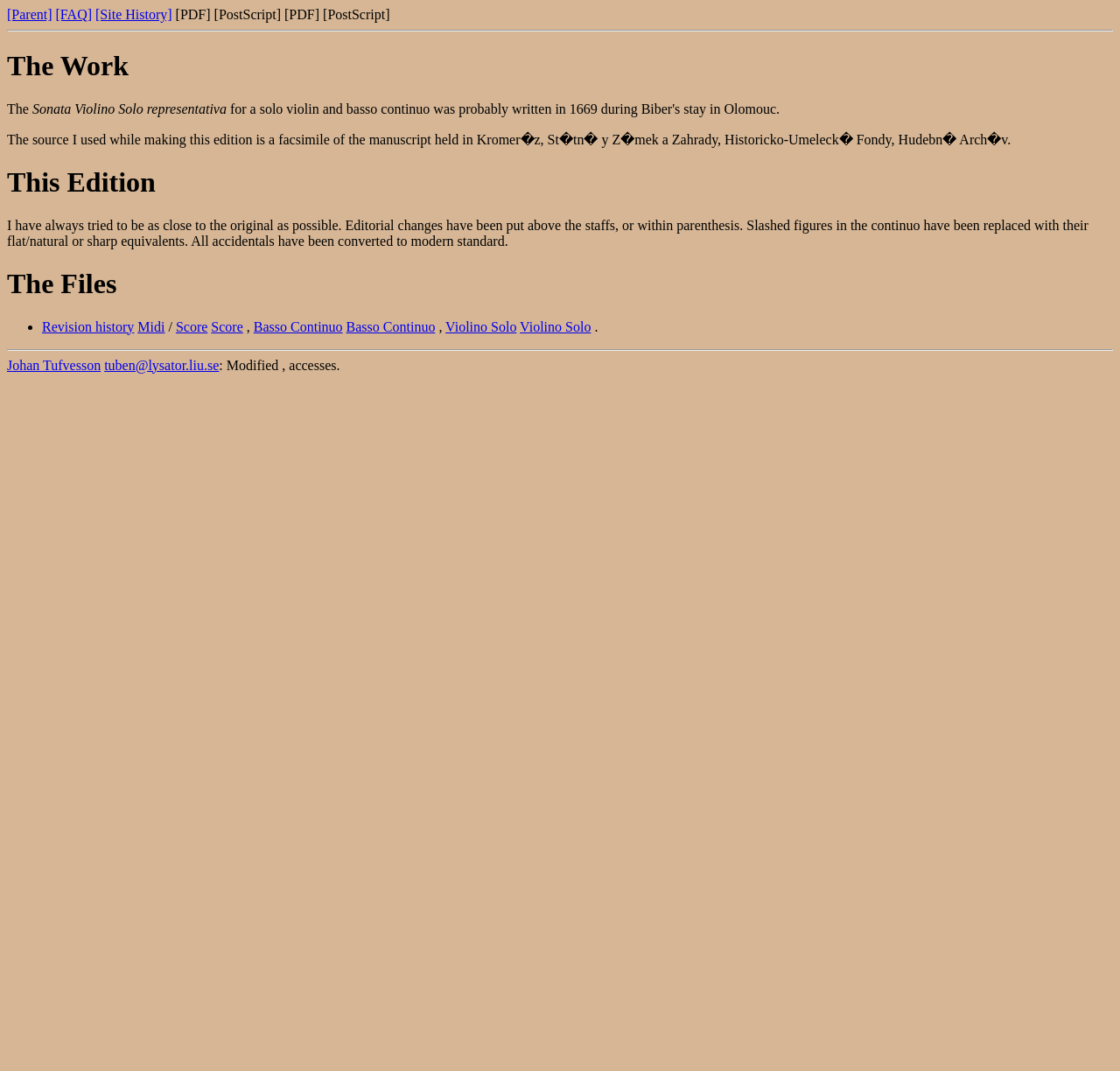Reply to the question below using a single word or brief phrase:
What is the format of the available files?

PDF, PostScript, Midi, Score